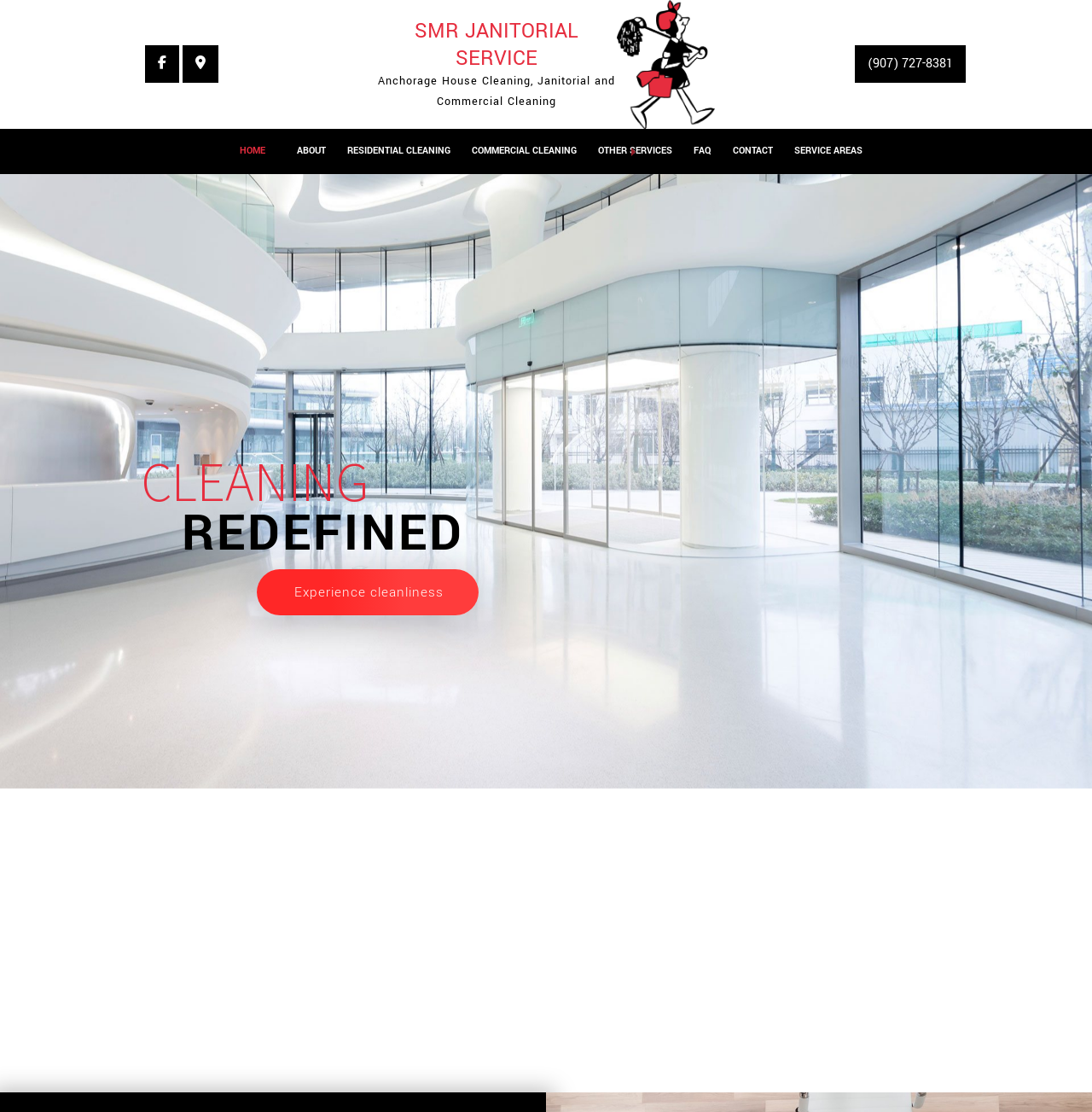What areas does the company serve?
Could you give a comprehensive explanation in response to this question?

The service areas of the company are obtained from the root element 'House Cleaning, Janitorial and Commercial Cleaning in Wasilla, Palmer and Anchorage' which indicates that the company serves these three areas.